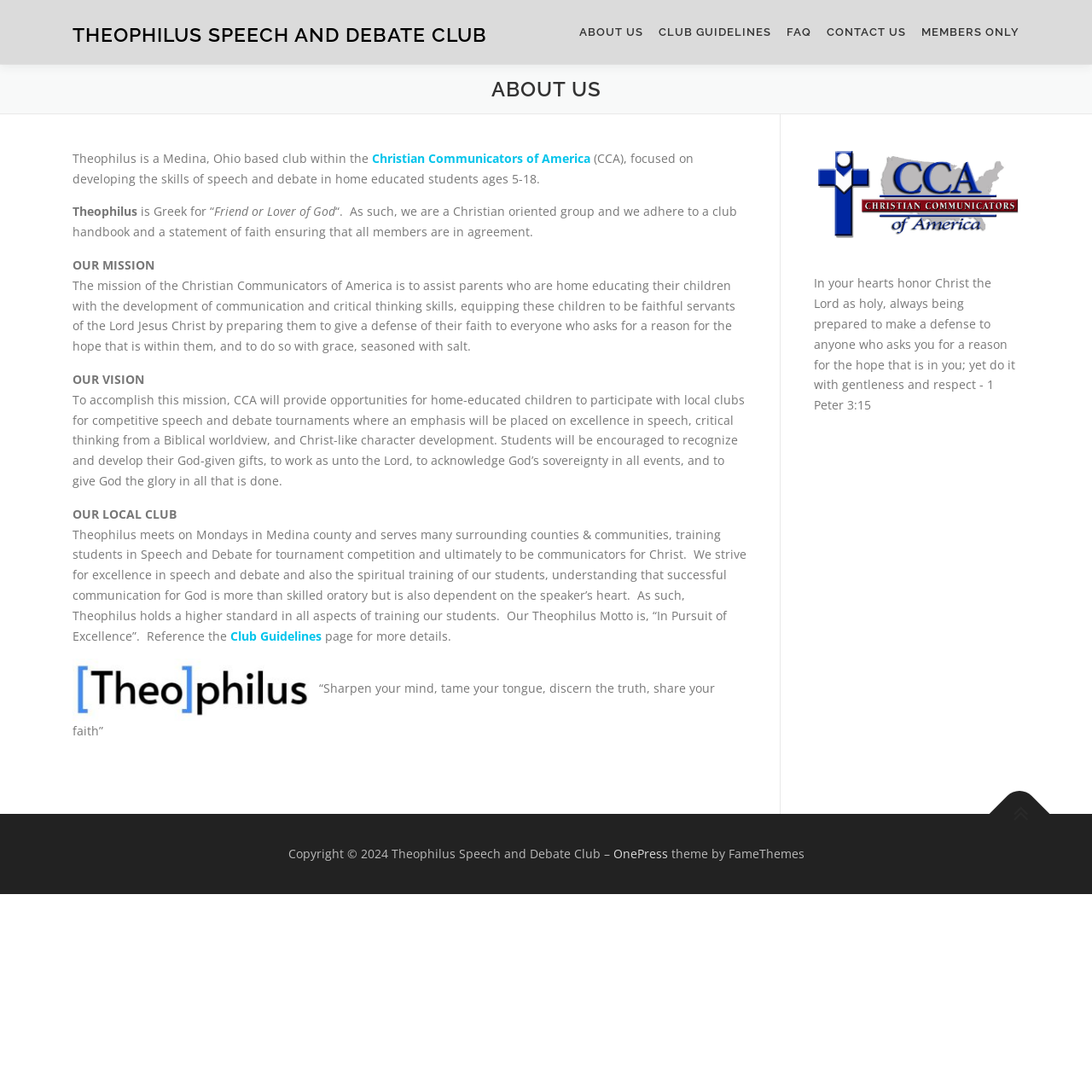Indicate the bounding box coordinates of the clickable region to achieve the following instruction: "Read the 'OUR MISSION' section."

[0.066, 0.235, 0.141, 0.25]